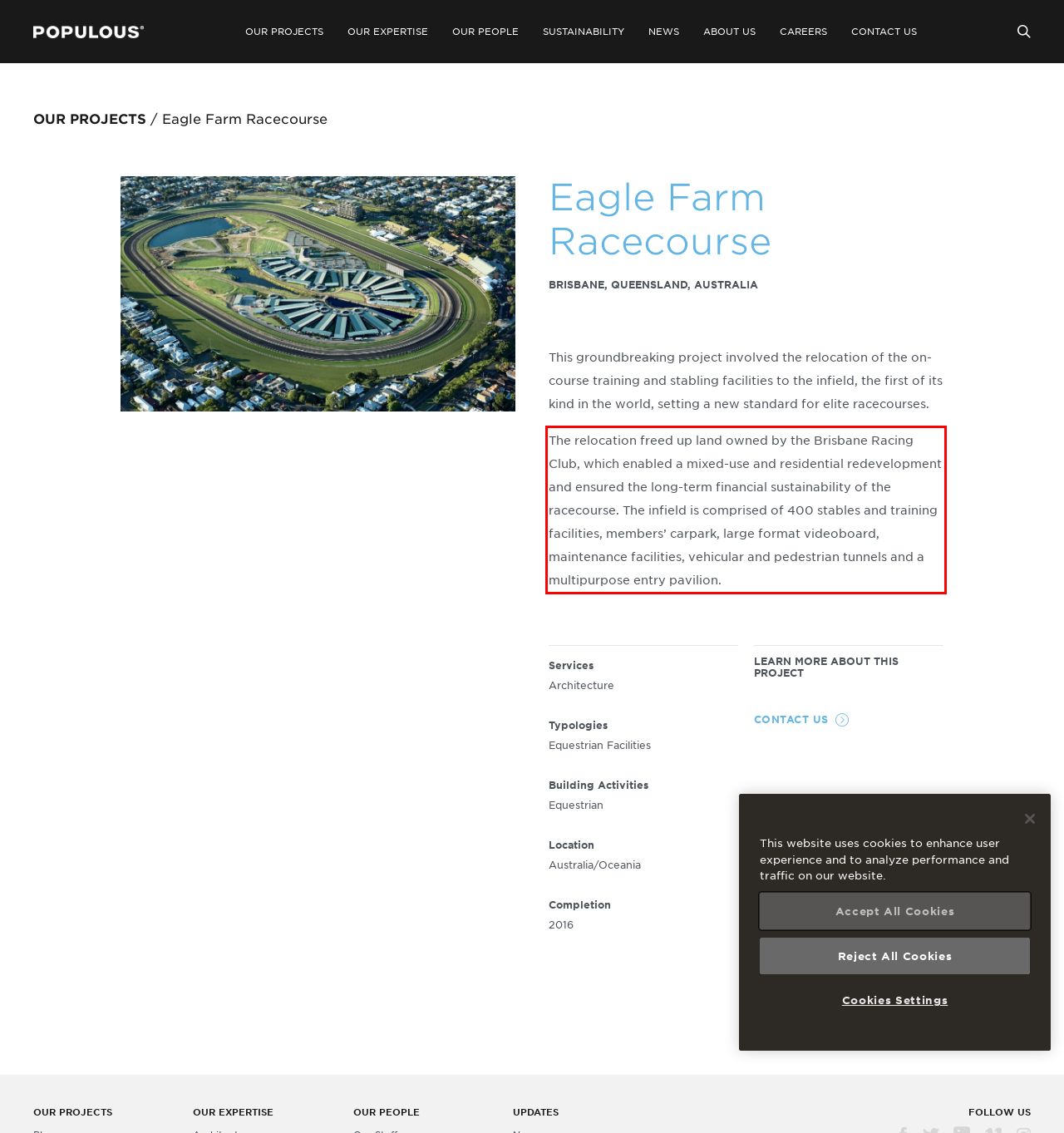Using the provided screenshot, read and generate the text content within the red-bordered area.

The relocation freed up land owned by the Brisbane Racing Club, which enabled a mixed-use and residential redevelopment and ensured the long-term financial sustainability of the racecourse. The infield is comprised of 400 stables and training facilities, members’ carpark, large format videoboard, maintenance facilities, vehicular and pedestrian tunnels and a multipurpose entry pavilion.